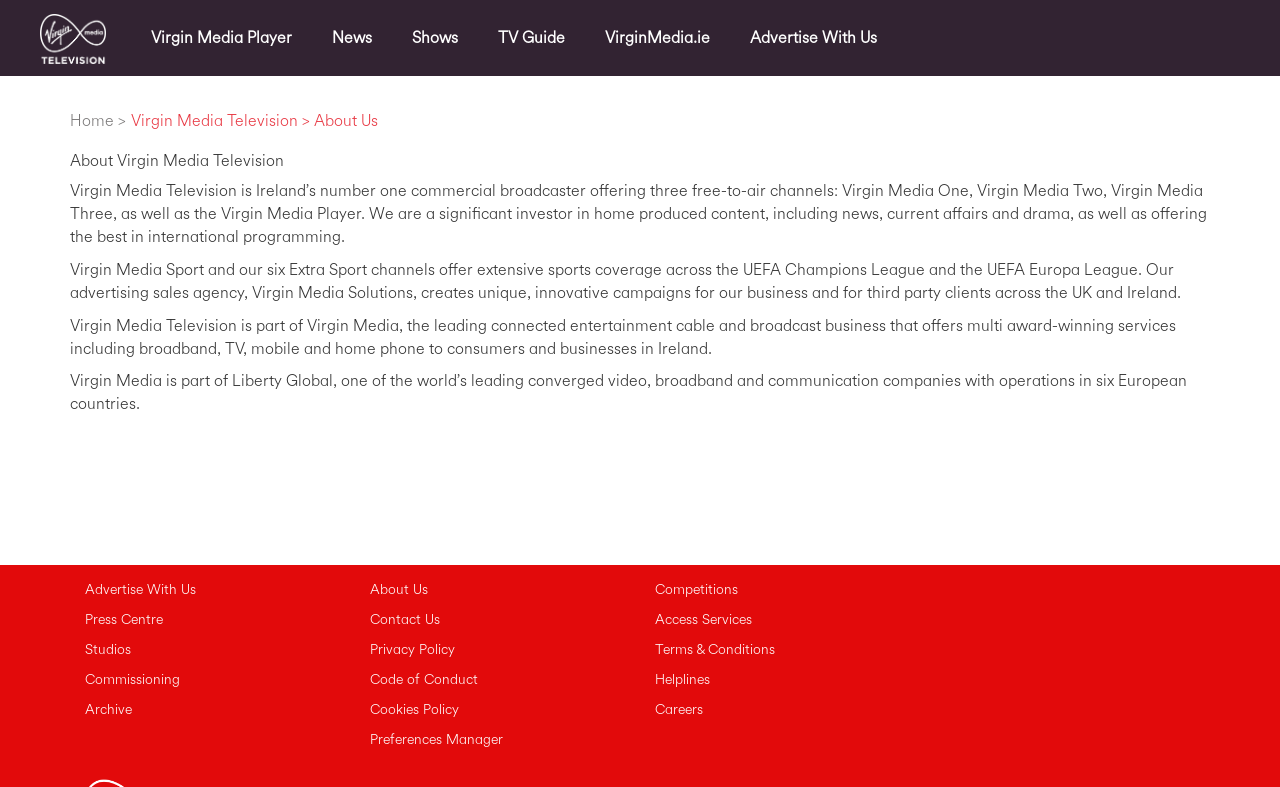Elaborate on the different components and information displayed on the webpage.

The webpage is about Virgin Media Television, with a logo displayed at the top left corner. Below the logo, there are several links, including "Virgin Media Player", "News", "Shows", "TV Guide", "VirginMedia.ie", and "Advertise With Us", arranged horizontally across the top of the page.

To the right of the logo, there is a link to "Home" and a breadcrumb navigation showing the current page as "About Us" within the "Virgin Media Television" section.

The main content of the page is divided into several sections. The first section has a heading "About Virgin Media Television" and provides an overview of the company, including its channels, content, and advertising services. The text is arranged in three paragraphs, with the first paragraph describing the company's channels and content, the second paragraph discussing its sports coverage, and the third paragraph explaining its relationship with Virgin Media and Liberty Global.

Below the main content, there are two columns of links. The left column has links to "Advertise With Us", "Press Centre", "Studios", "Commissioning", and "Archive". The right column has links to "About Us", "Contact Us", "Privacy Policy", "Code of Conduct", "Cookies Policy", "Preferences Manager", "Competitions", "Access Services", "Terms & Conditions", "Helplines", and "Careers".